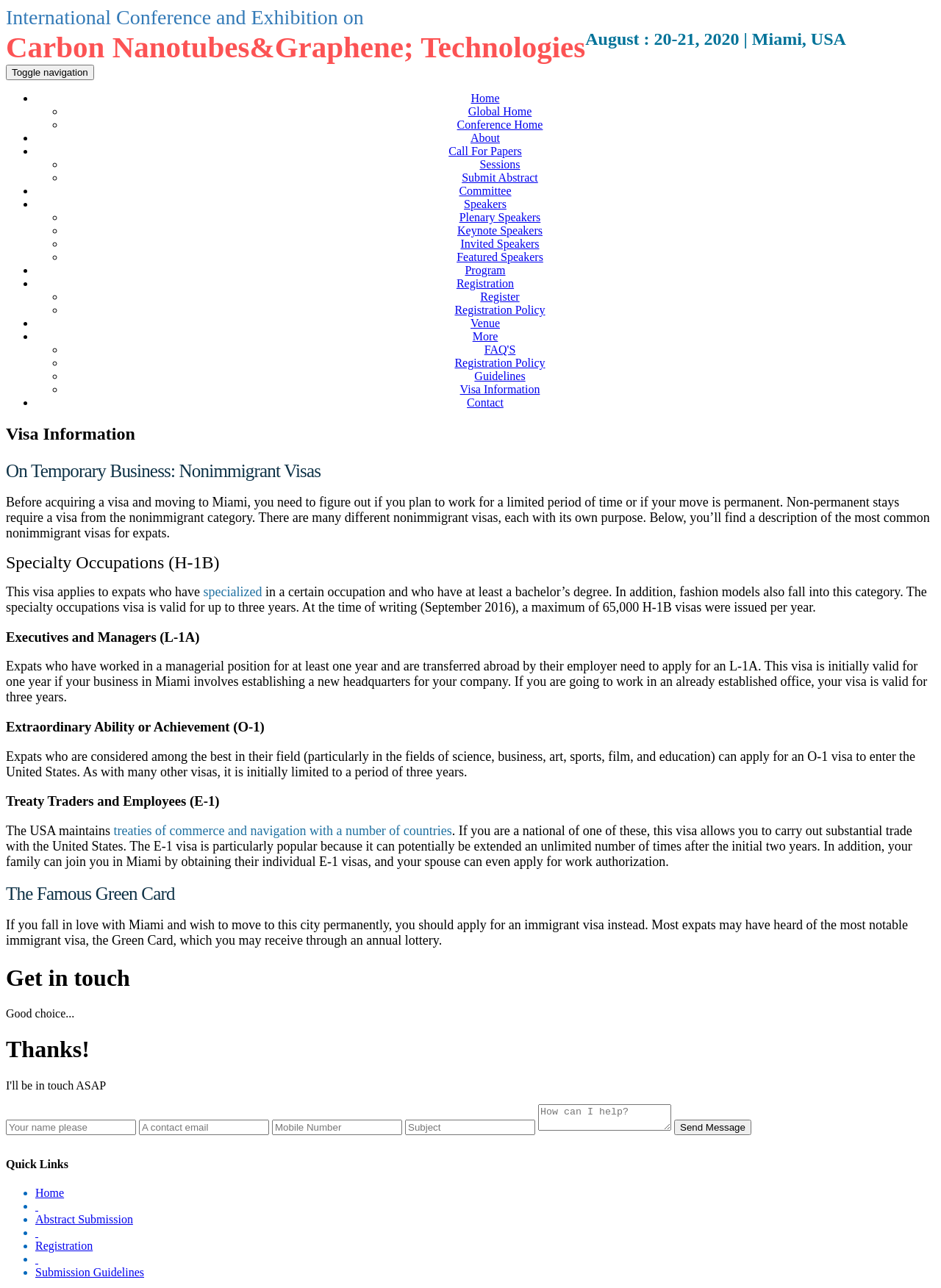What is the name of the section where you can contact the organizers?
Provide a detailed answer to the question, using the image to inform your response.

I found the name of the section where you can contact the organizers by looking at the bottom of the webpage, where it says 'Get in touch' and has a form to fill out to send a message.